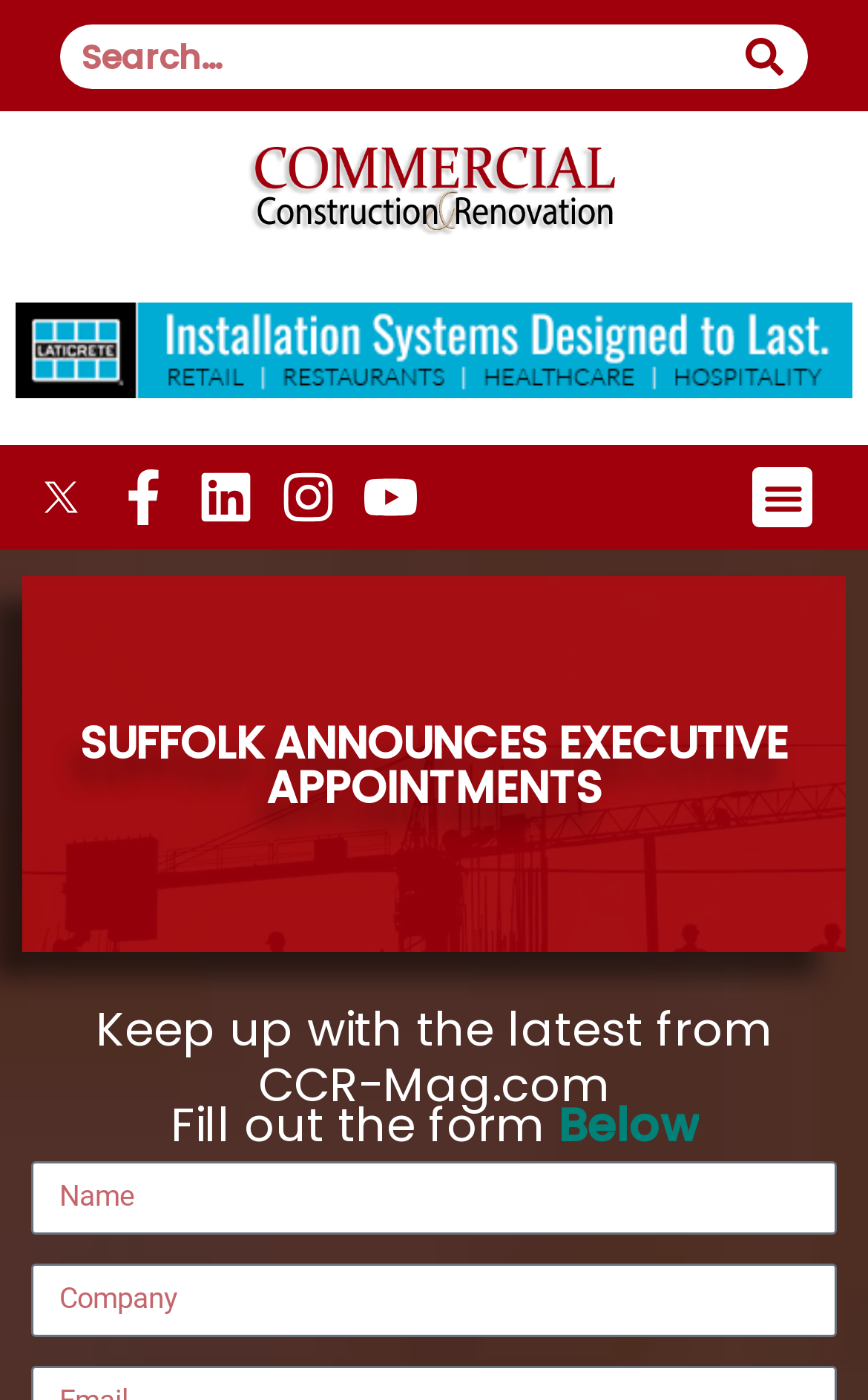Is the search box available?
Using the image, respond with a single word or phrase.

Yes